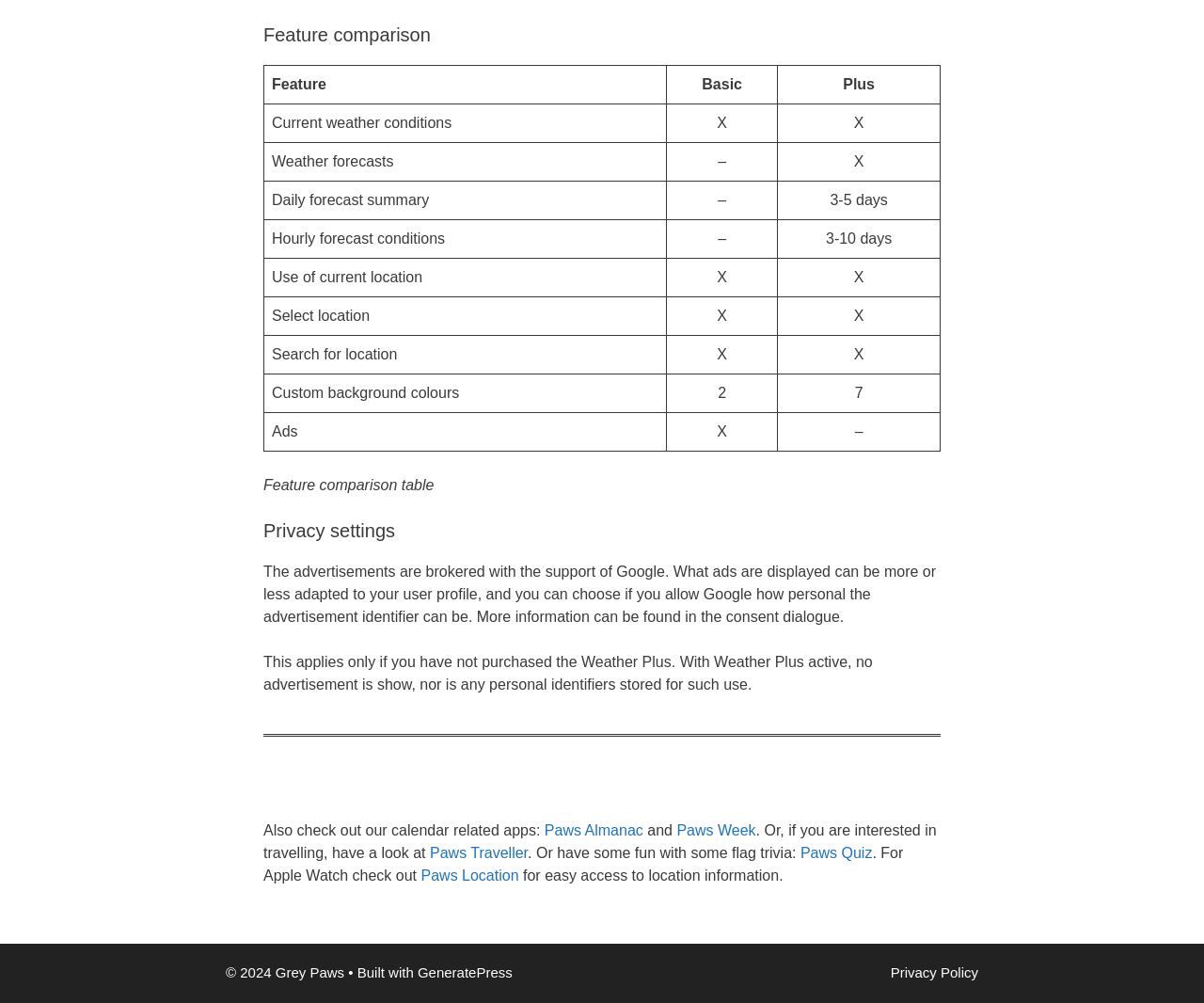Respond to the question below with a single word or phrase: What is the name of the company that developed the weather app?

Grey Paws